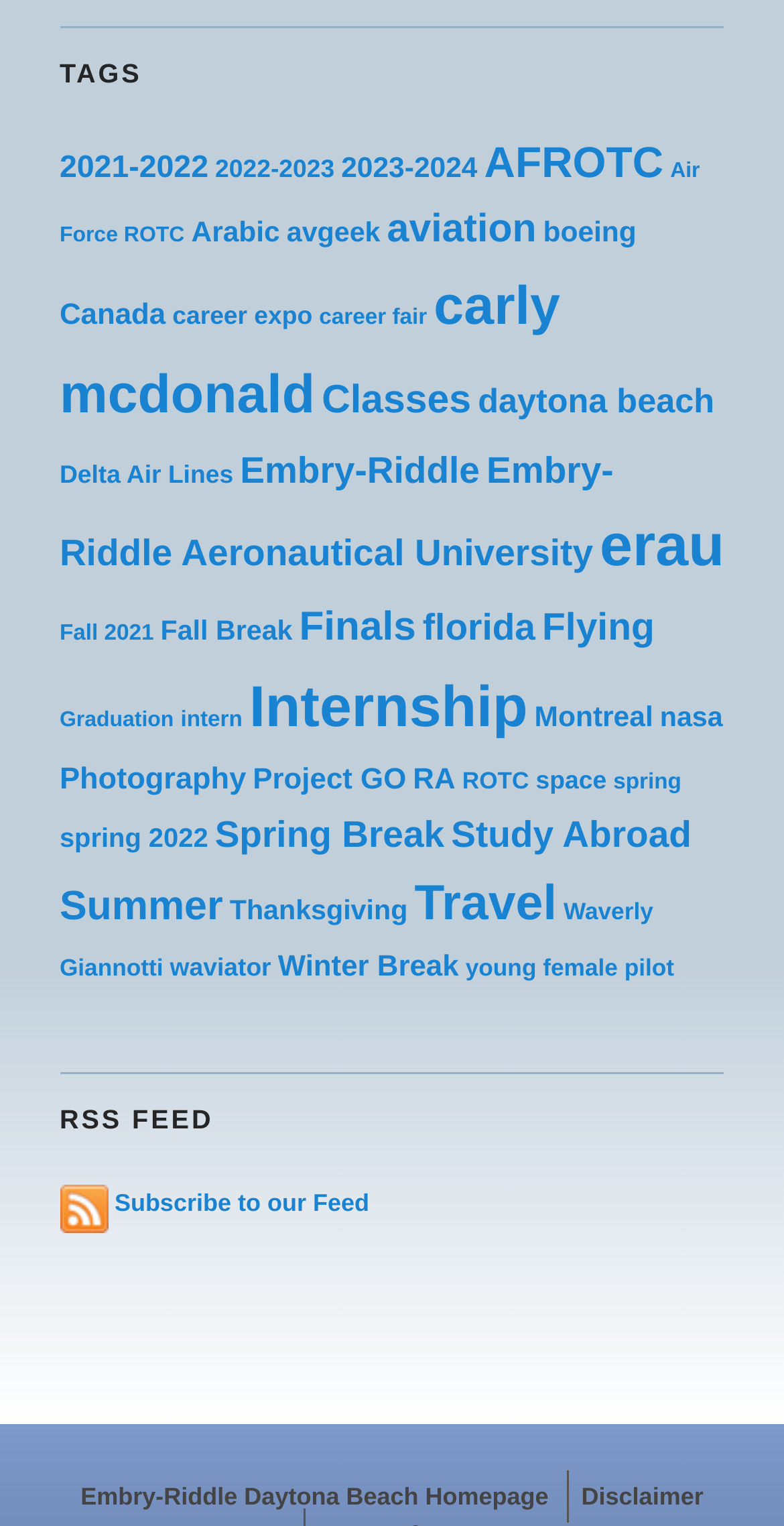Use a single word or phrase to respond to the question:
What is the most popular topic on this webpage?

erau